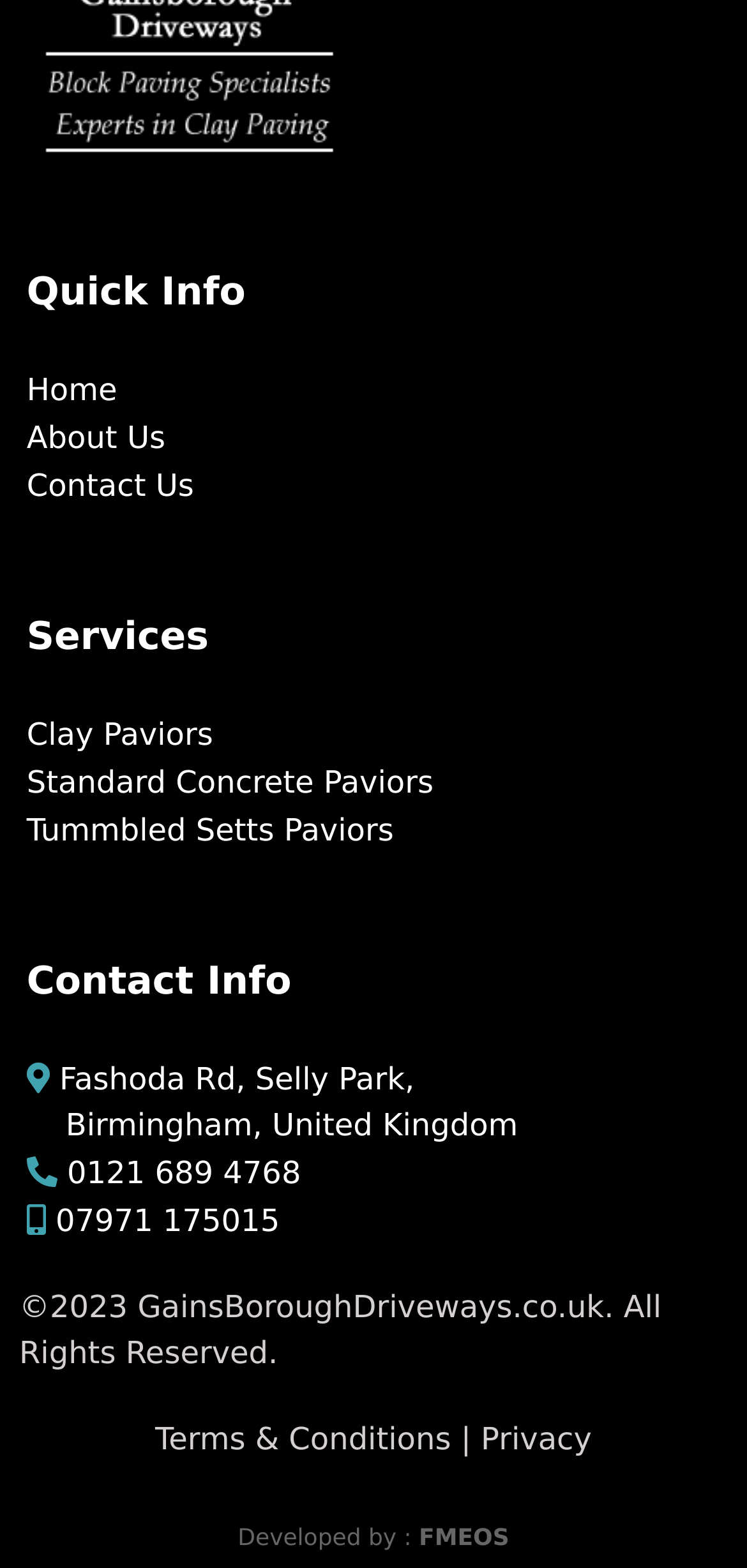Give the bounding box coordinates for the element described as: "Share On Facebook".

None